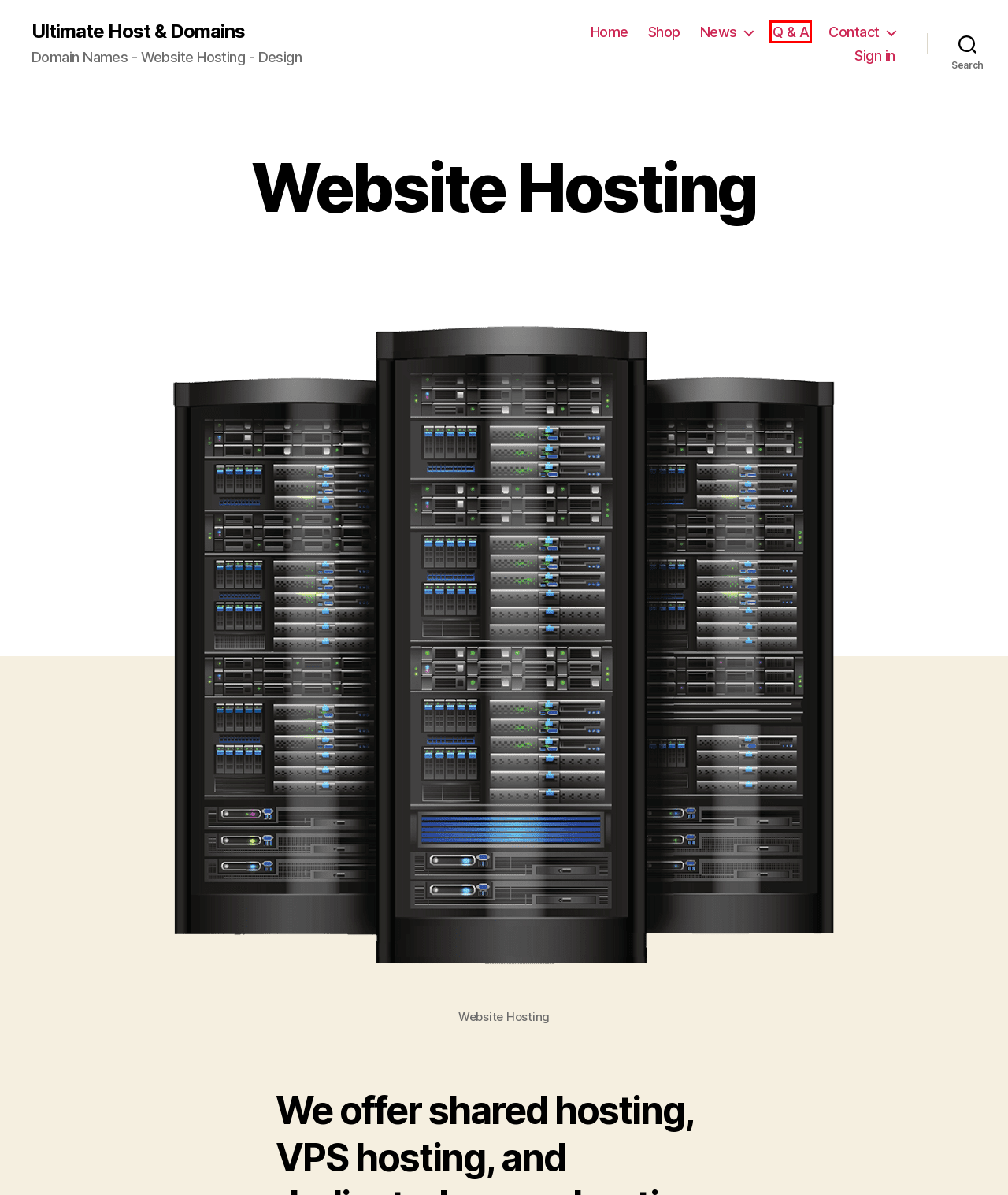Review the screenshot of a webpage which includes a red bounding box around an element. Select the description that best fits the new webpage once the element in the bounding box is clicked. Here are the candidates:
A. ICANN Lookup
B. Links | Ultimate Host & Domains
C. Q & A | Ultimate Host & Domains
D. VPS | Ultimate Host & Domains
E. Contact | Ultimate Hosting | Web Design | Hosting | Seo
F. Ultimate Hostings & Domains
G. Ultimate Host & Domains | Domain Names - Website Hosting
H. Ultimate Hosting & Domain Names - Company & Industry News

C